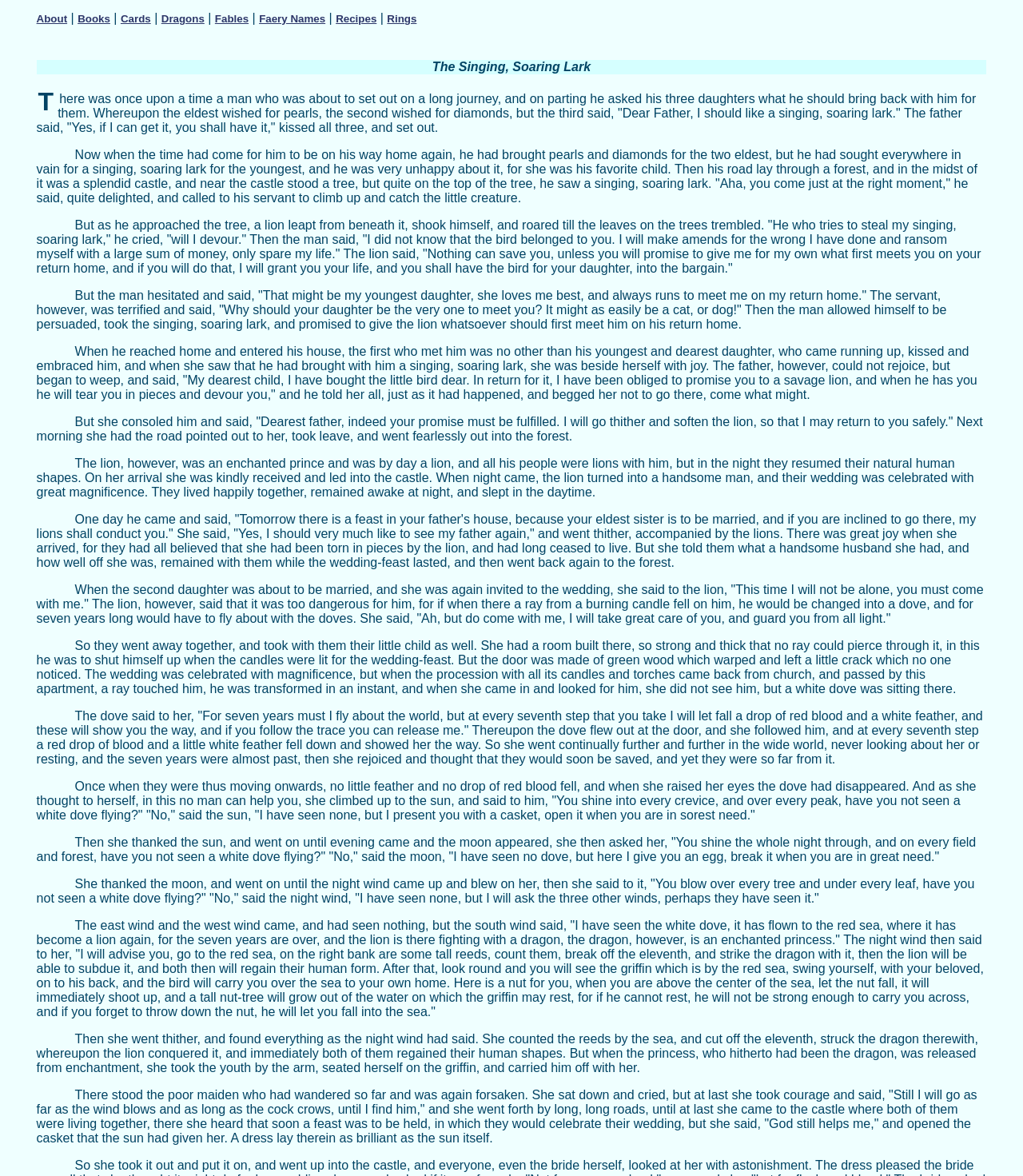Please pinpoint the bounding box coordinates for the region I should click to adhere to this instruction: "go to Books".

[0.076, 0.011, 0.108, 0.021]